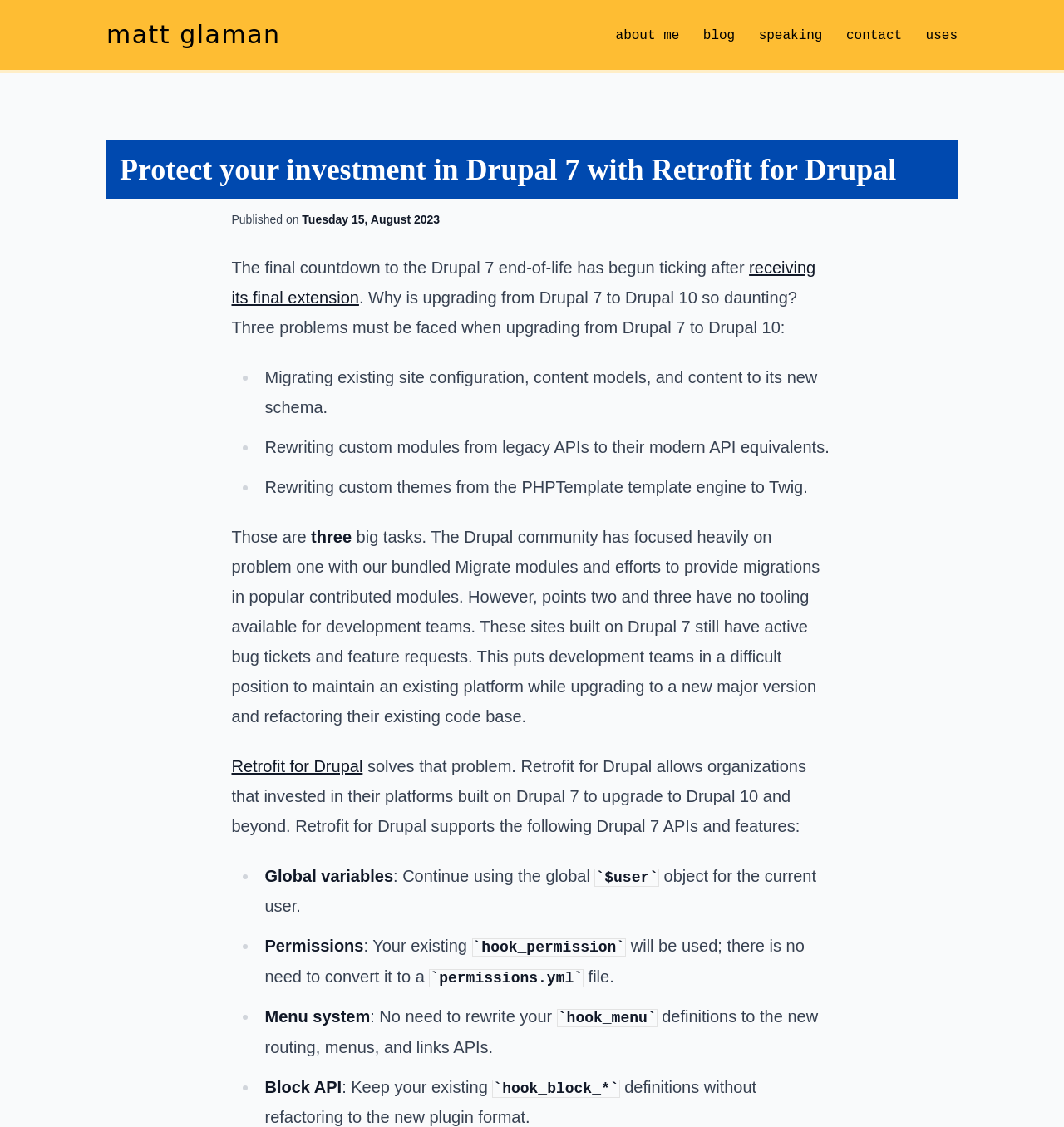Please specify the bounding box coordinates of the clickable region necessary for completing the following instruction: "Learn more about 'Retrofit for Drupal'". The coordinates must consist of four float numbers between 0 and 1, i.e., [left, top, right, bottom].

[0.218, 0.672, 0.341, 0.688]